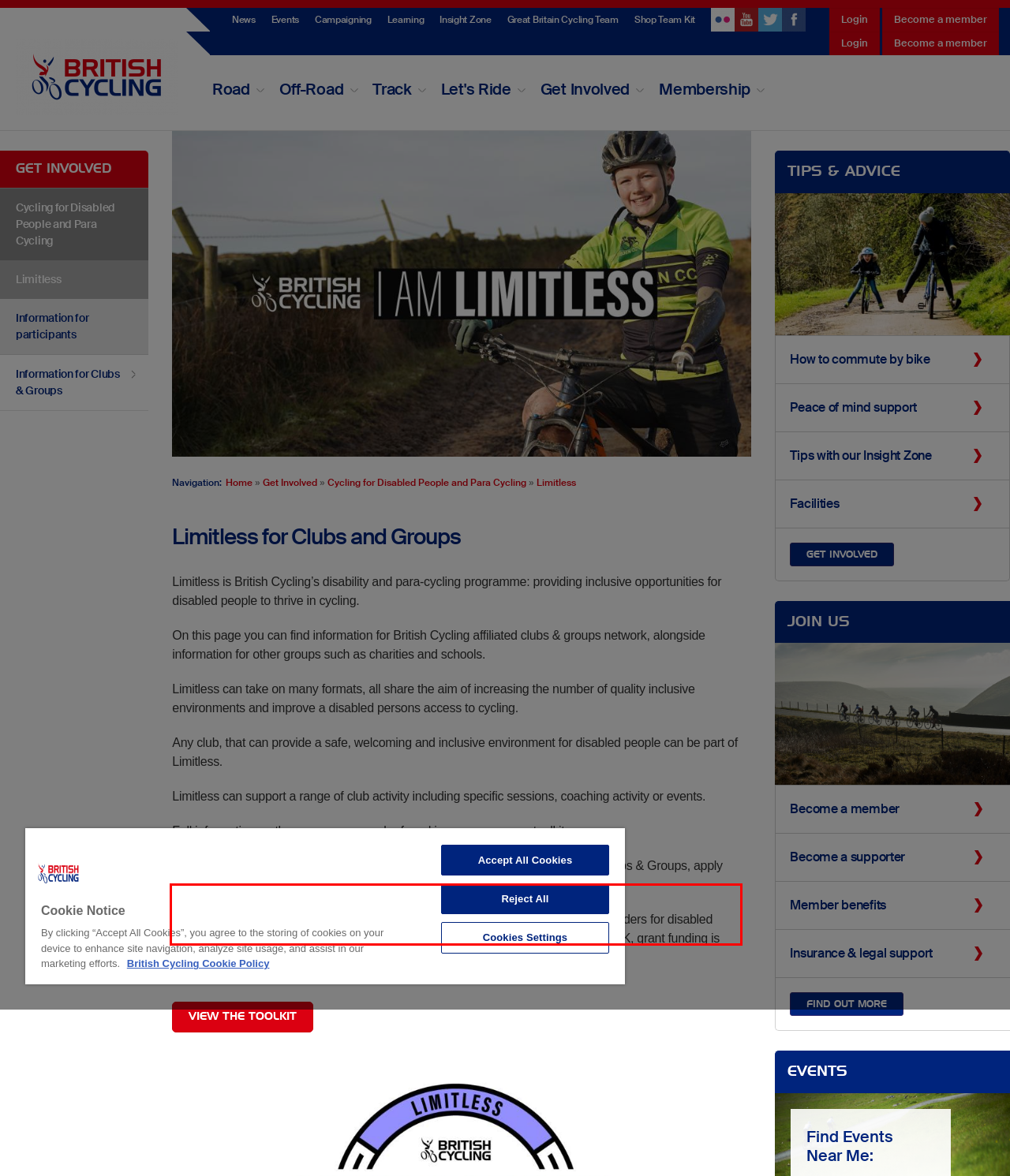Please look at the screenshot provided and find the red bounding box. Extract the text content contained within this bounding box.

If your club aspires to provide further provision and enhanced services for disabled riders for disabled riders then funding is available to support this. Thanks to our Official Partner, Shell UK, grant funding is available for clubs who wish to become a Limitless Focus Club.